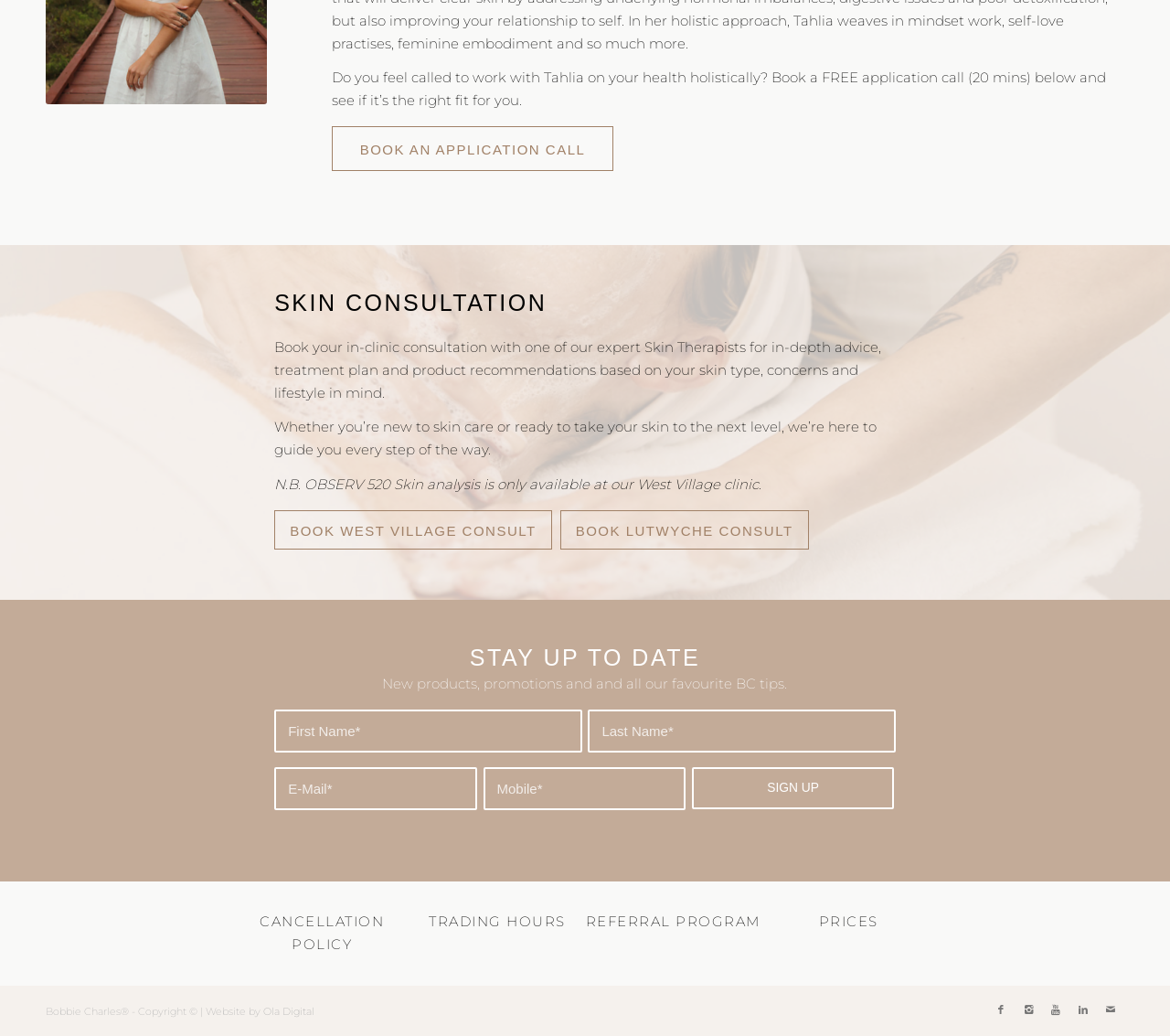Locate the bounding box of the UI element based on this description: "title="Search"". Provide four float numbers between 0 and 1 as [left, top, right, bottom].

None